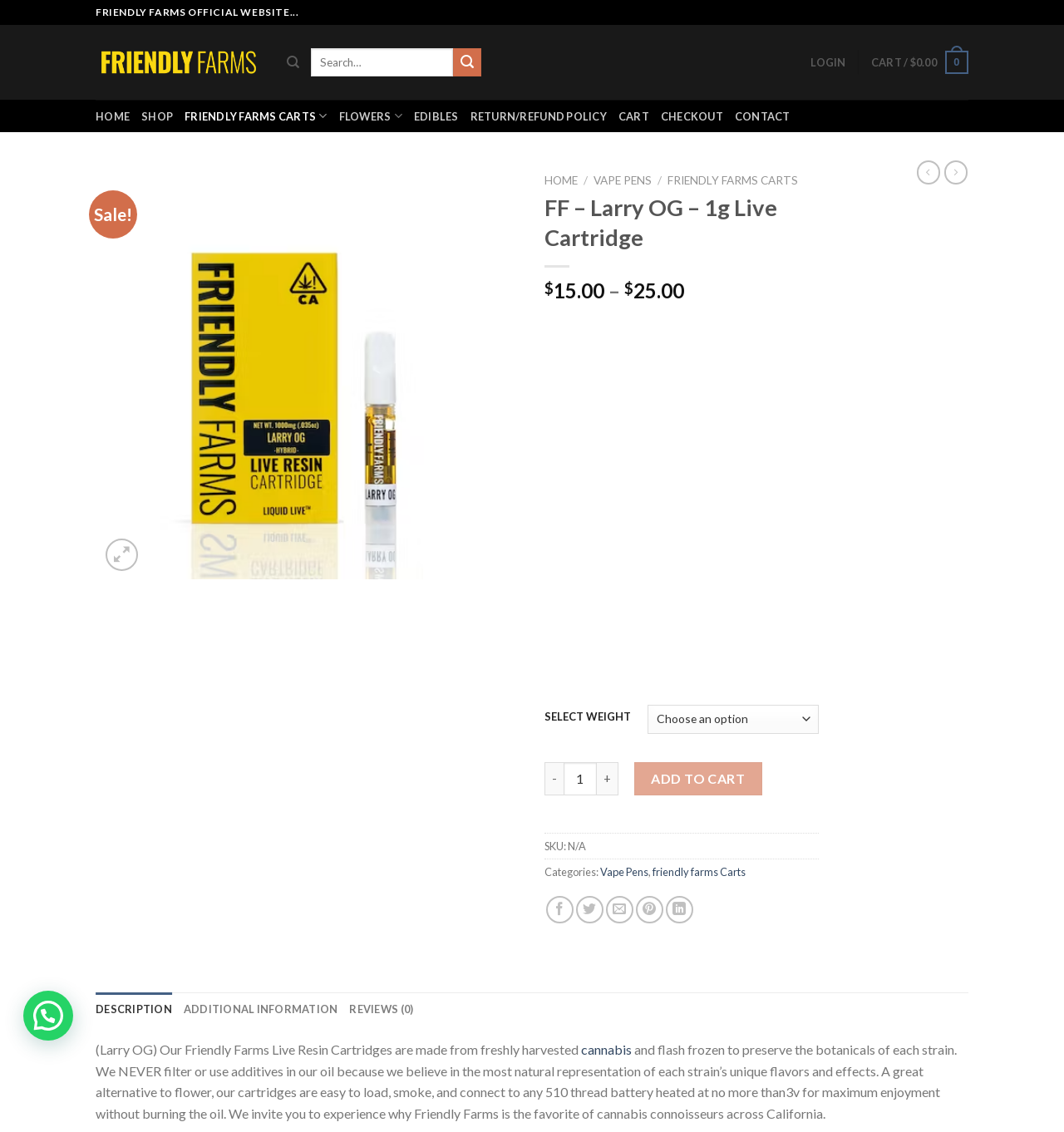Please specify the bounding box coordinates for the clickable region that will help you carry out the instruction: "View product details of Larry OG".

[0.09, 0.32, 0.488, 0.334]